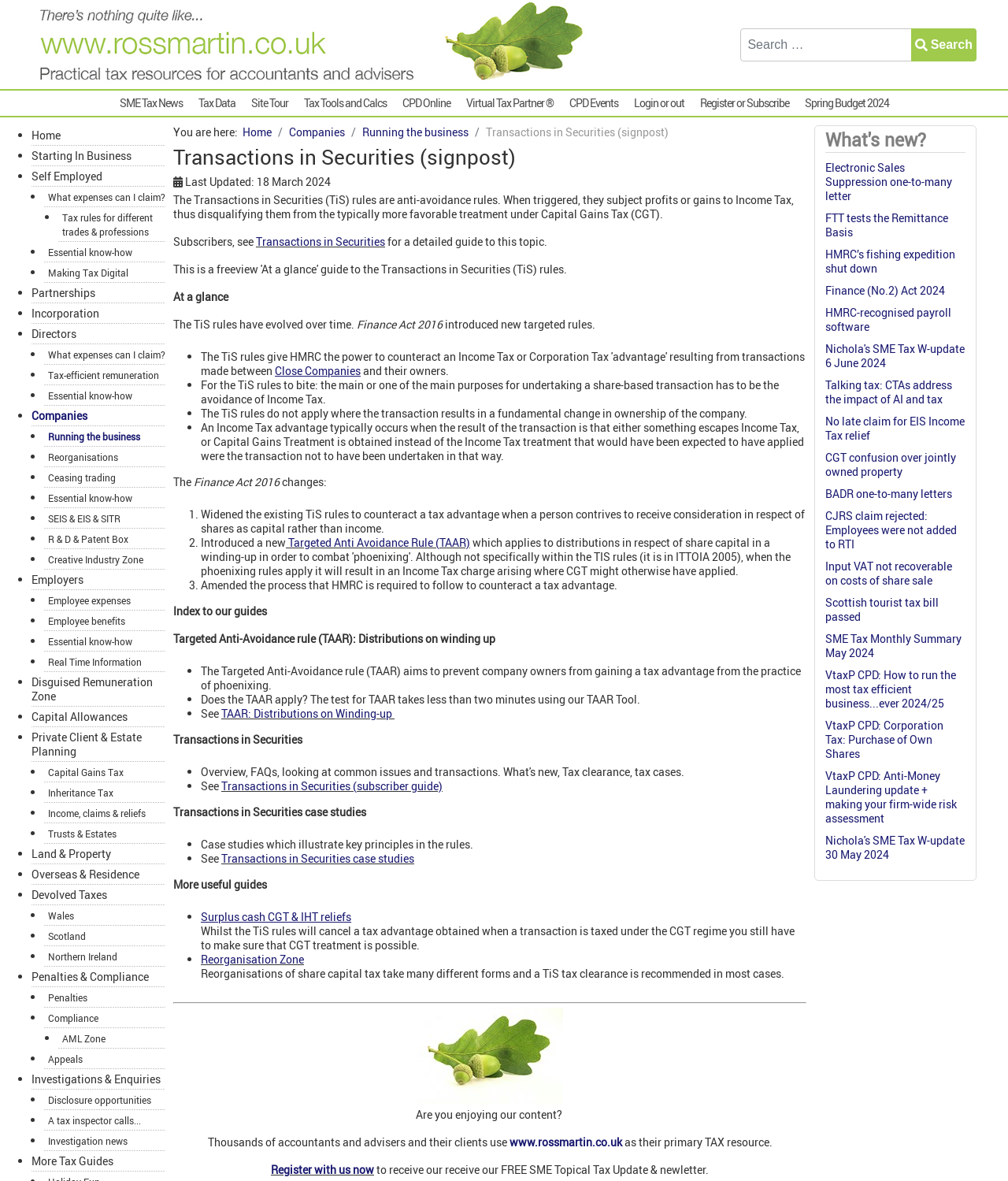Provide a thorough summary of the webpage.

This webpage appears to be a tax-related website, specifically focused on the UK tax system. At the top of the page, there is a search bar with a combobox and a search button, allowing users to search for specific topics. Below the search bar, there are several links to different sections of the website, including "SME Tax News", "Tax Data", "Site Tour", and others.

The main content of the page is divided into several sections, each with a list of links to specific topics related to tax rules and regulations. The sections are organized by category, such as "Starting In Business", "Self Employed", "Partnerships", and "Companies". Each section has a list of links to subtopics, such as "What expenses can I claim?", "Tax-efficient remuneration", and "Reorganisations".

There are a total of 34 links in the main content area, each with a brief description of the topic. The links are organized in a hierarchical structure, with main categories and subcategories. The page also has a few list markers (•) used to separate the links and create a visually appealing layout.

At the bottom of the page, there is a link to "Spring Budget 2024" and a few more links to other tax-related topics. Overall, the webpage appears to be a comprehensive resource for individuals and businesses looking for information on UK tax rules and regulations.